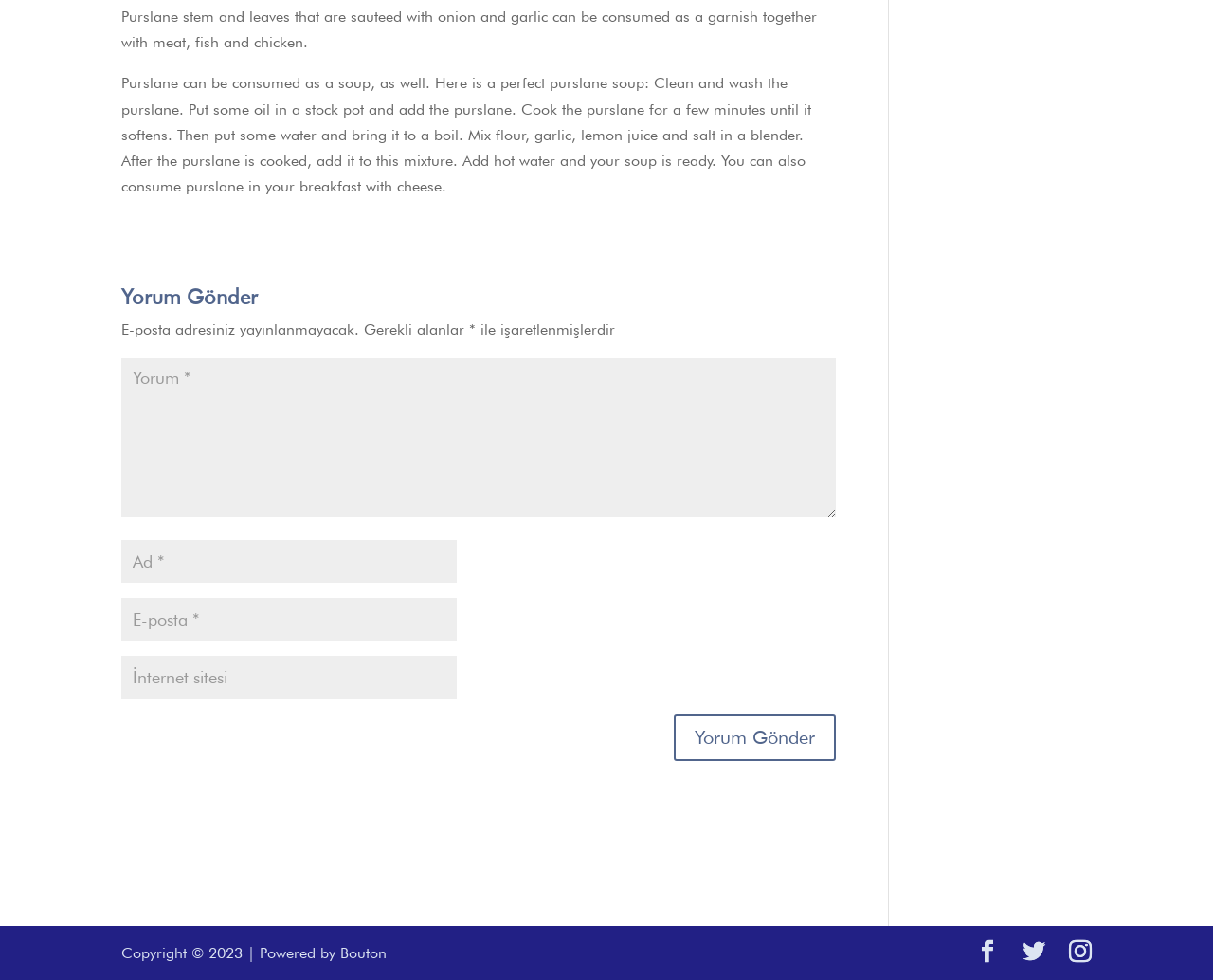Find the bounding box coordinates of the clickable region needed to perform the following instruction: "Enter your comment". The coordinates should be provided as four float numbers between 0 and 1, i.e., [left, top, right, bottom].

[0.1, 0.365, 0.689, 0.528]